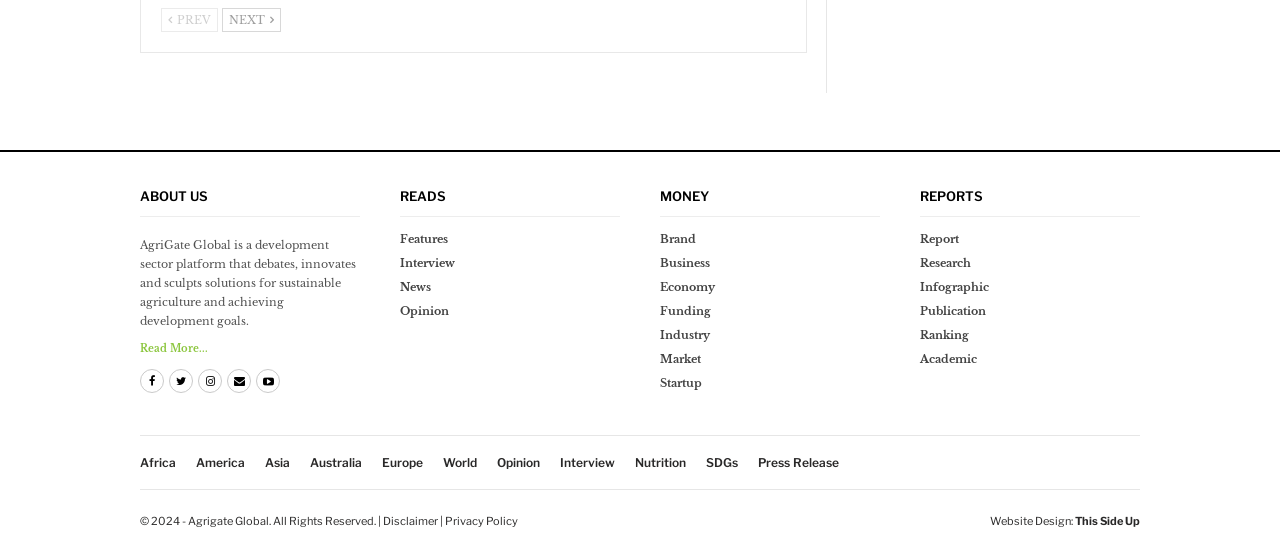Answer the question below using just one word or a short phrase: 
How many columns are in the footer?

4